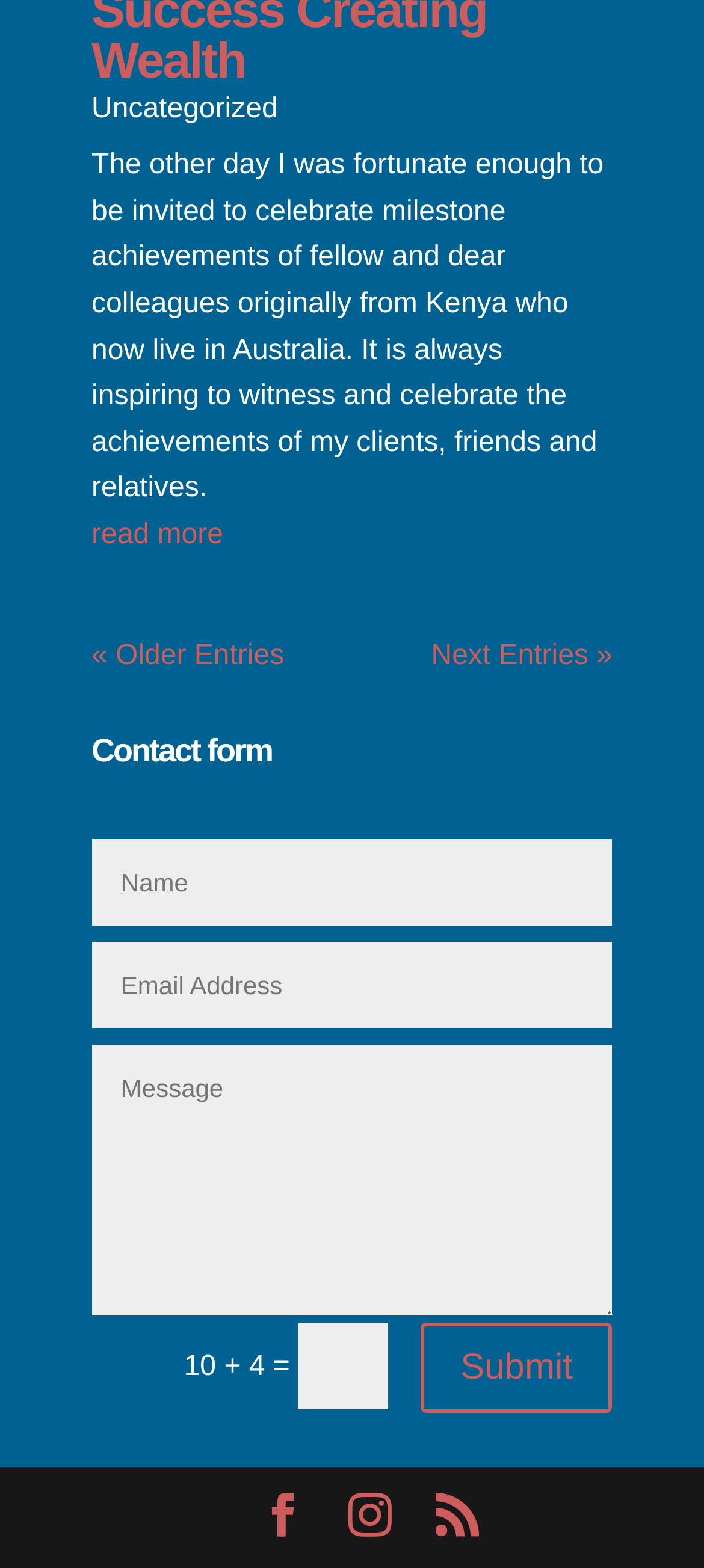Determine the bounding box for the UI element described here: "+91 9668721555".

None